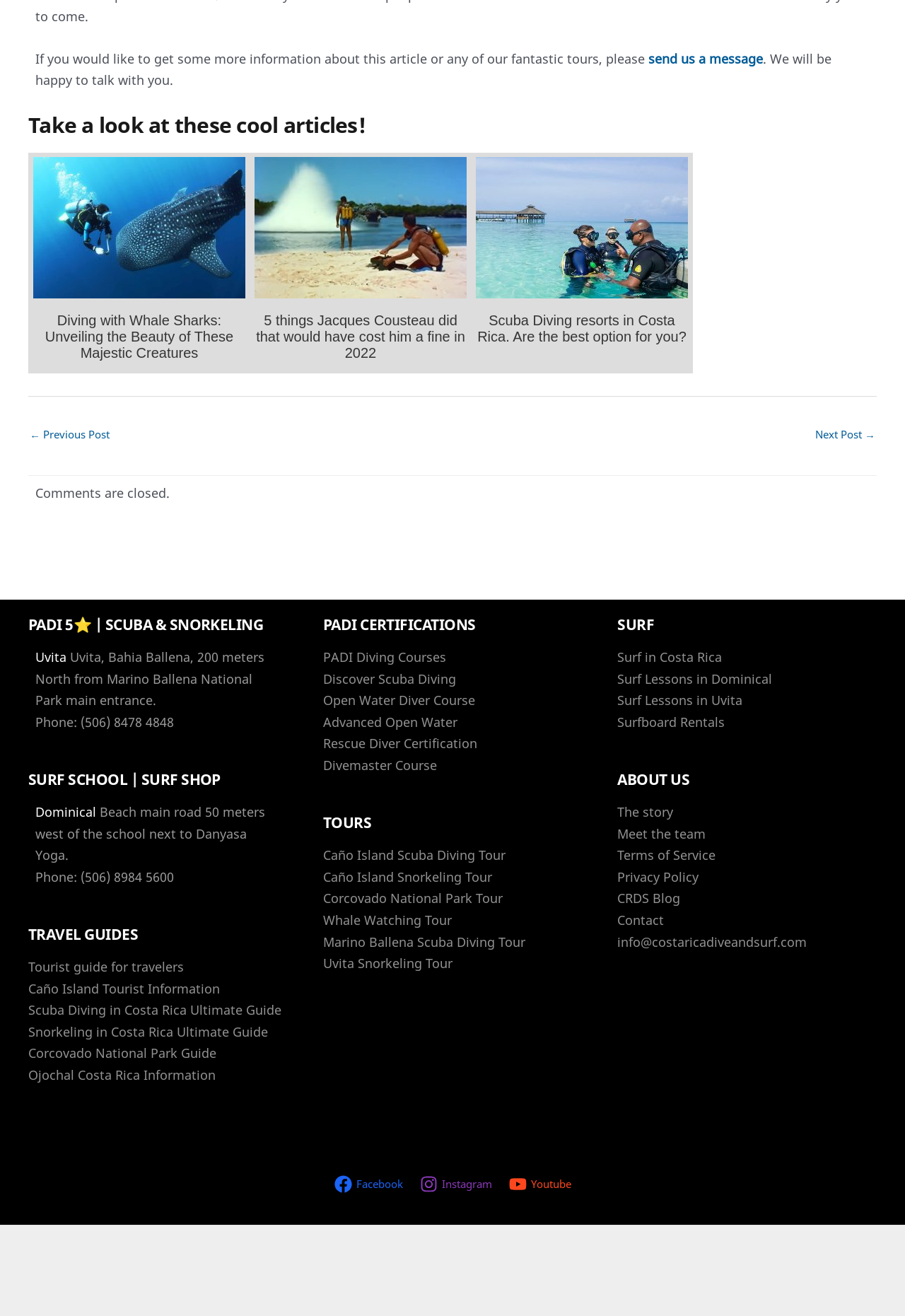Identify the bounding box coordinates of the area you need to click to perform the following instruction: "Read product reviews".

None